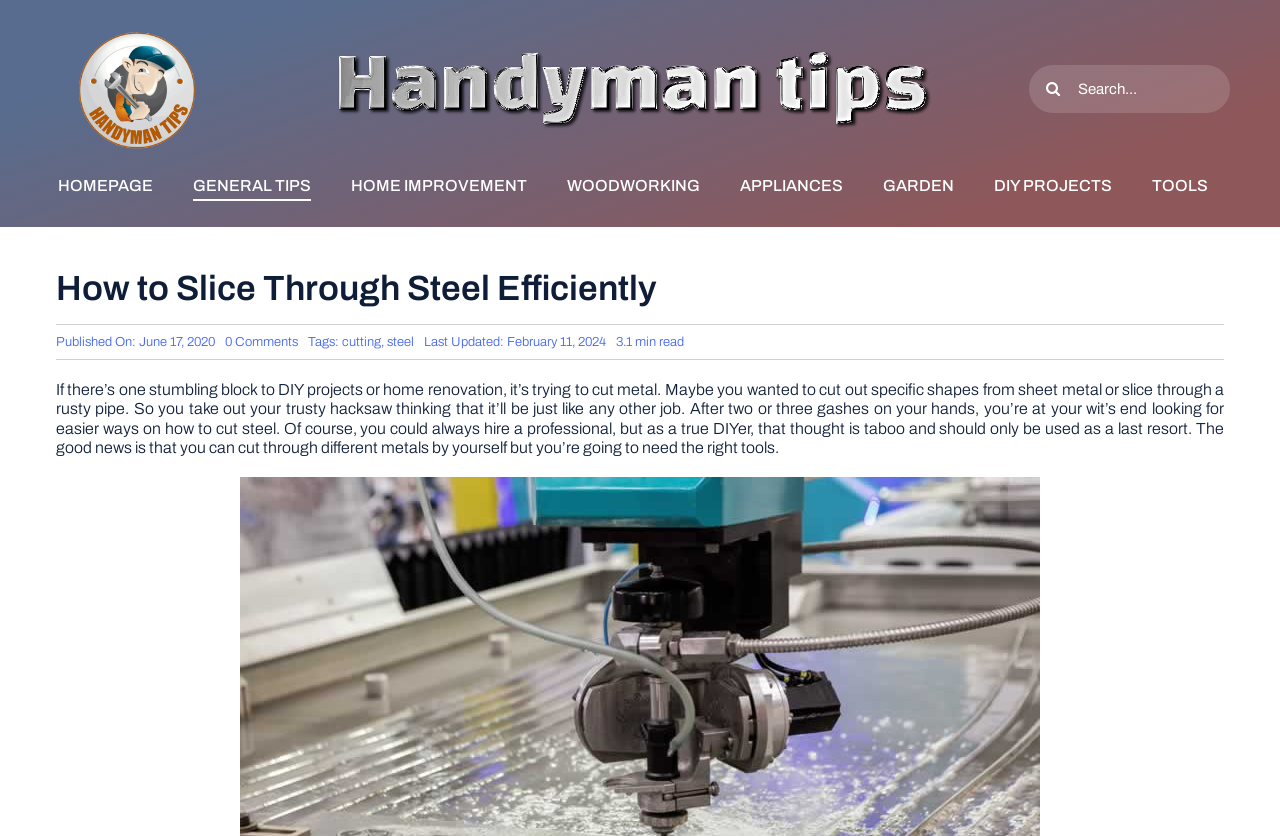Please locate the bounding box coordinates of the element that should be clicked to achieve the given instruction: "Click on the 'cutting' tag".

[0.267, 0.401, 0.298, 0.418]